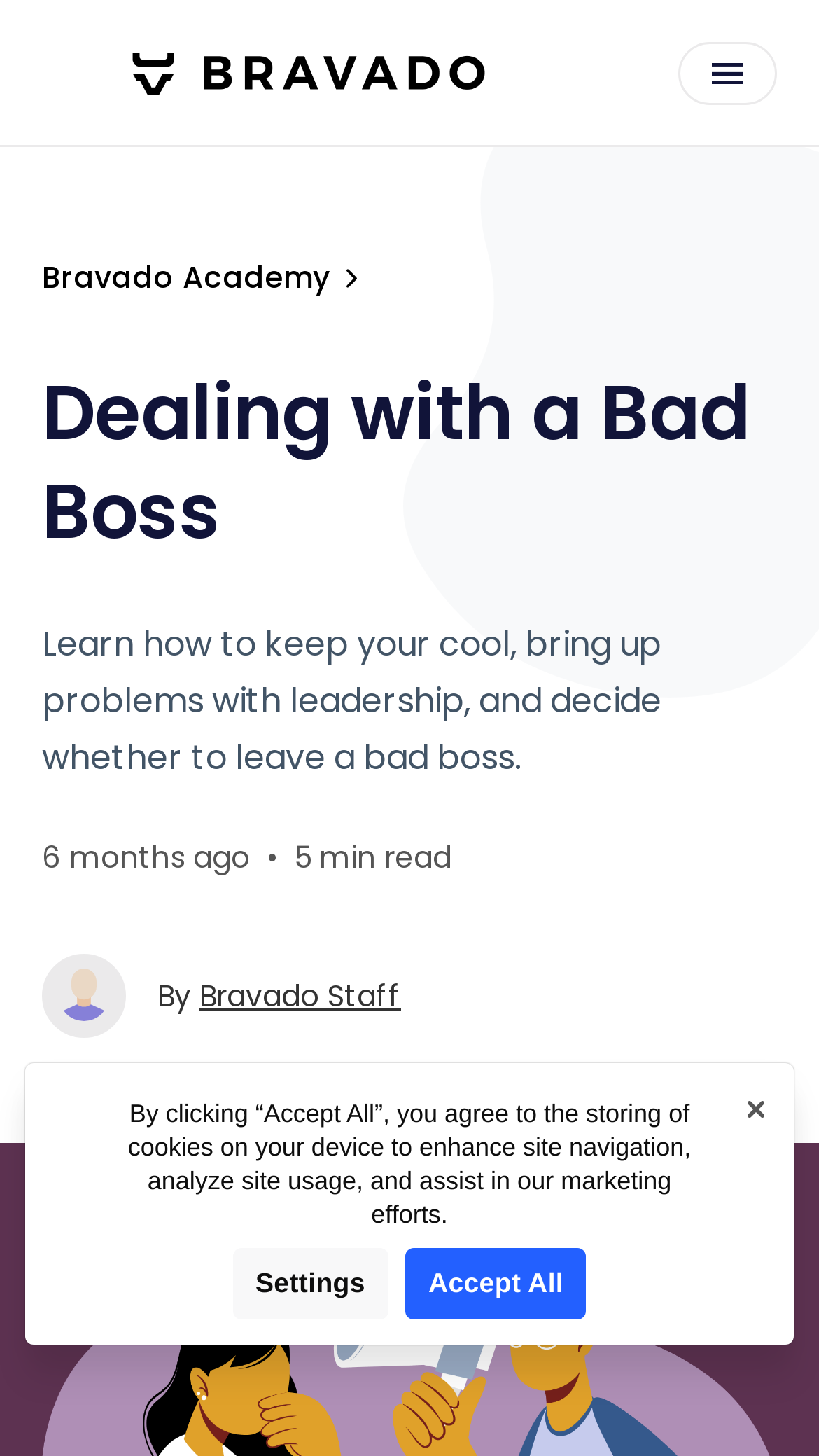Identify the bounding box coordinates of the region I need to click to complete this instruction: "Open the menu".

[0.828, 0.028, 0.949, 0.071]